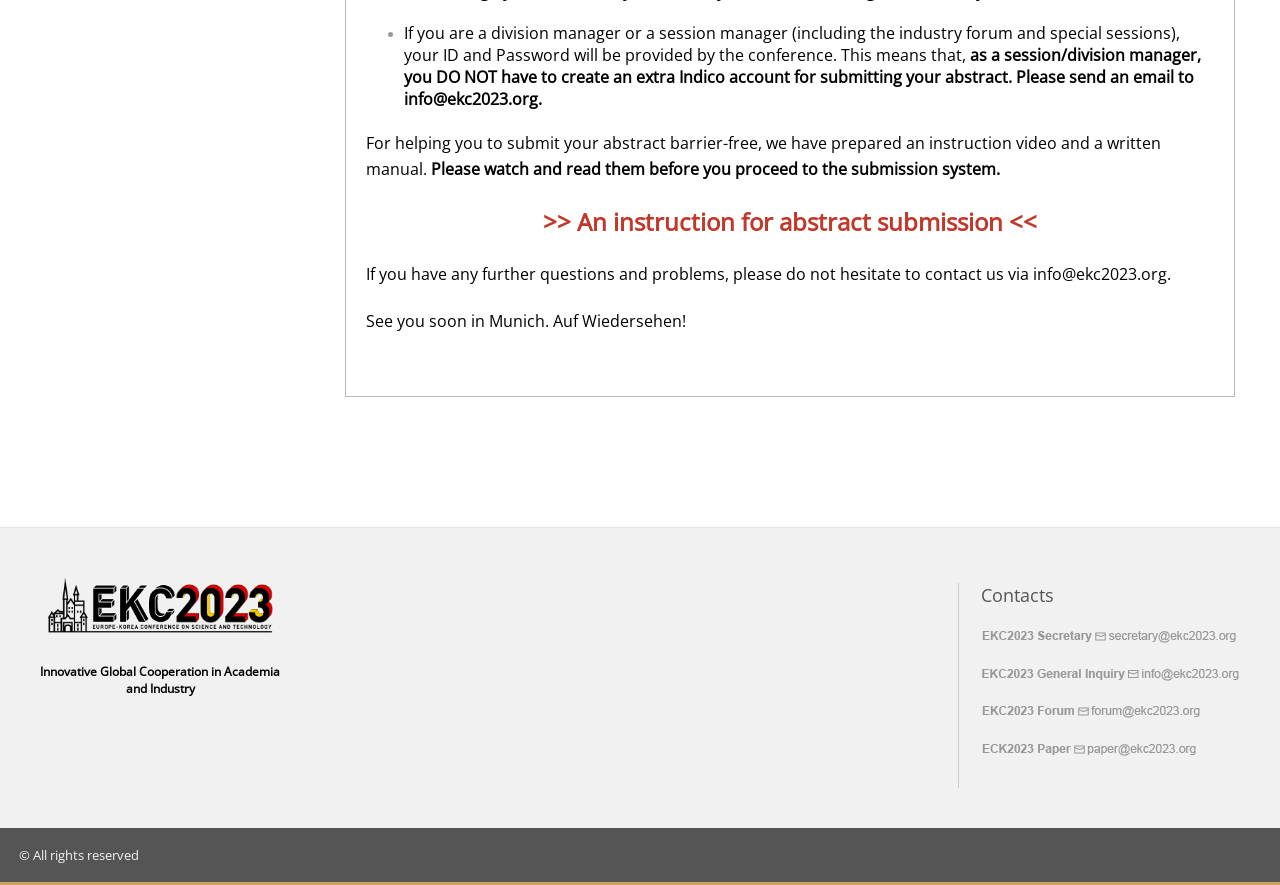Given the element description "alt="EKC2023 Paper"" in the screenshot, predict the bounding box coordinates of that UI element.

[0.748, 0.836, 0.992, 0.864]